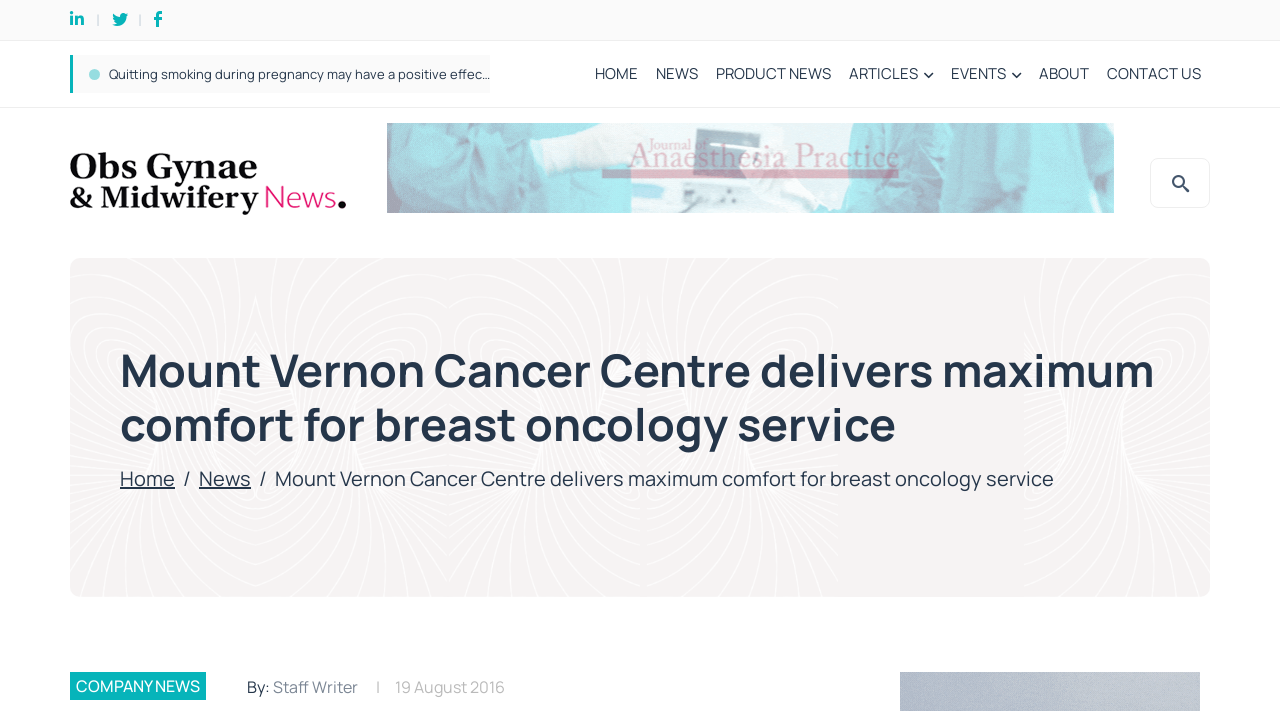Identify the bounding box coordinates of the clickable region necessary to fulfill the following instruction: "Check the EVENTS section". The bounding box coordinates should be four float numbers between 0 and 1, i.e., [left, top, right, bottom].

[0.736, 0.07, 0.805, 0.138]